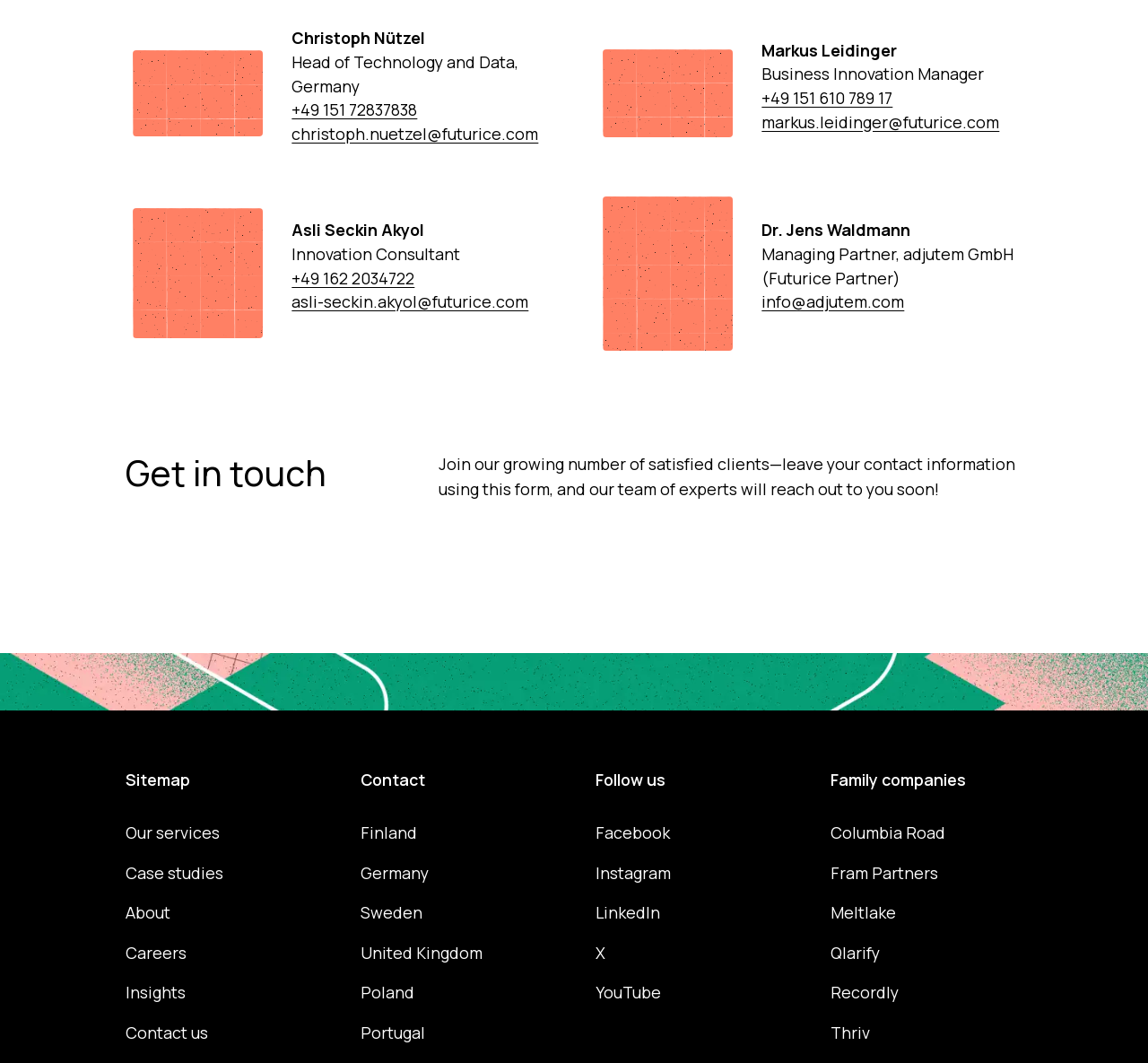Locate the bounding box coordinates of the clickable area to execute the instruction: "Get in touch with Markus Leidinger". Provide the coordinates as four float numbers between 0 and 1, represented as [left, top, right, bottom].

[0.664, 0.081, 0.891, 0.104]